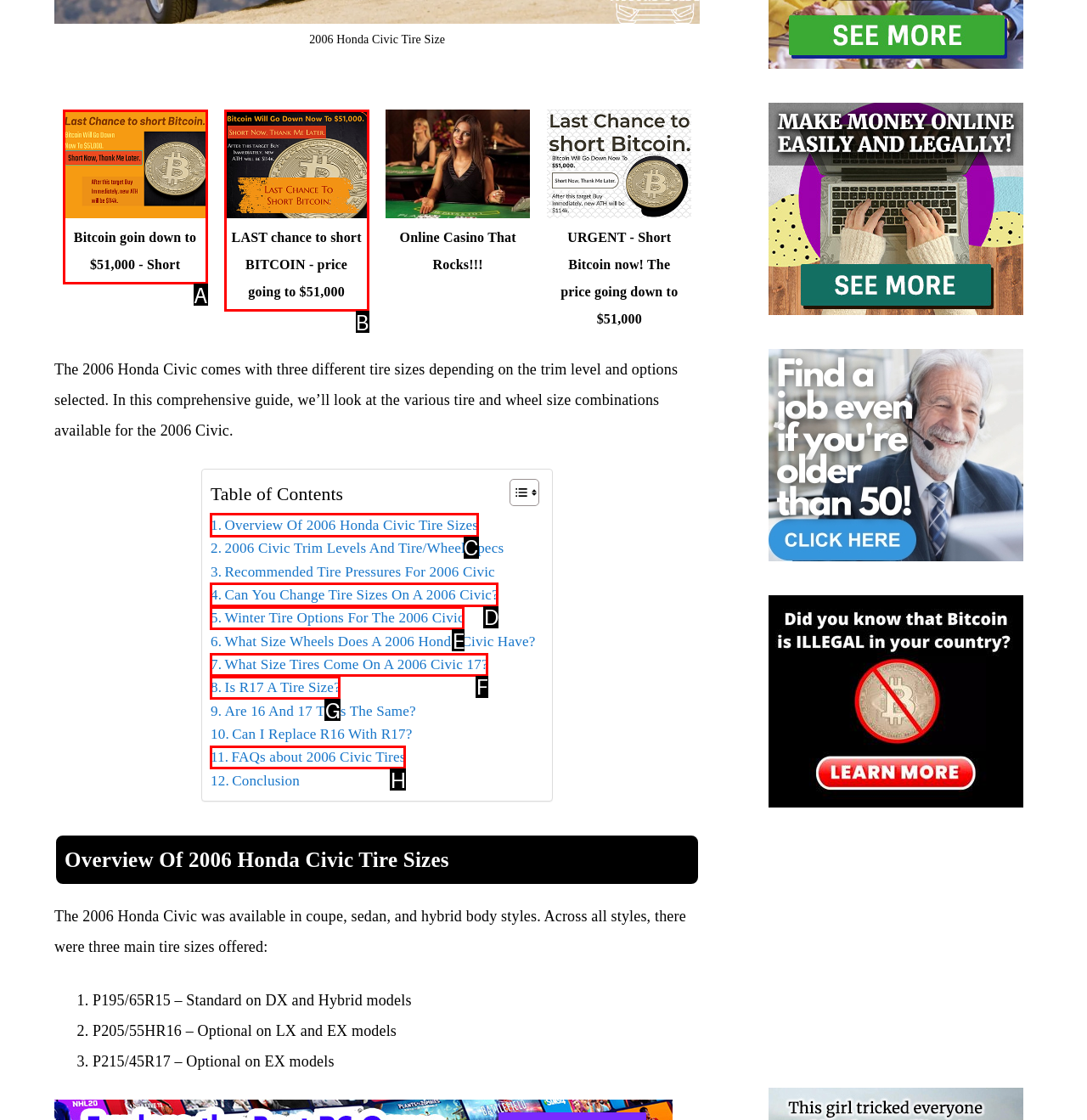Pick the option that best fits the description: Is R17 A Tire Size?. Reply with the letter of the matching option directly.

G